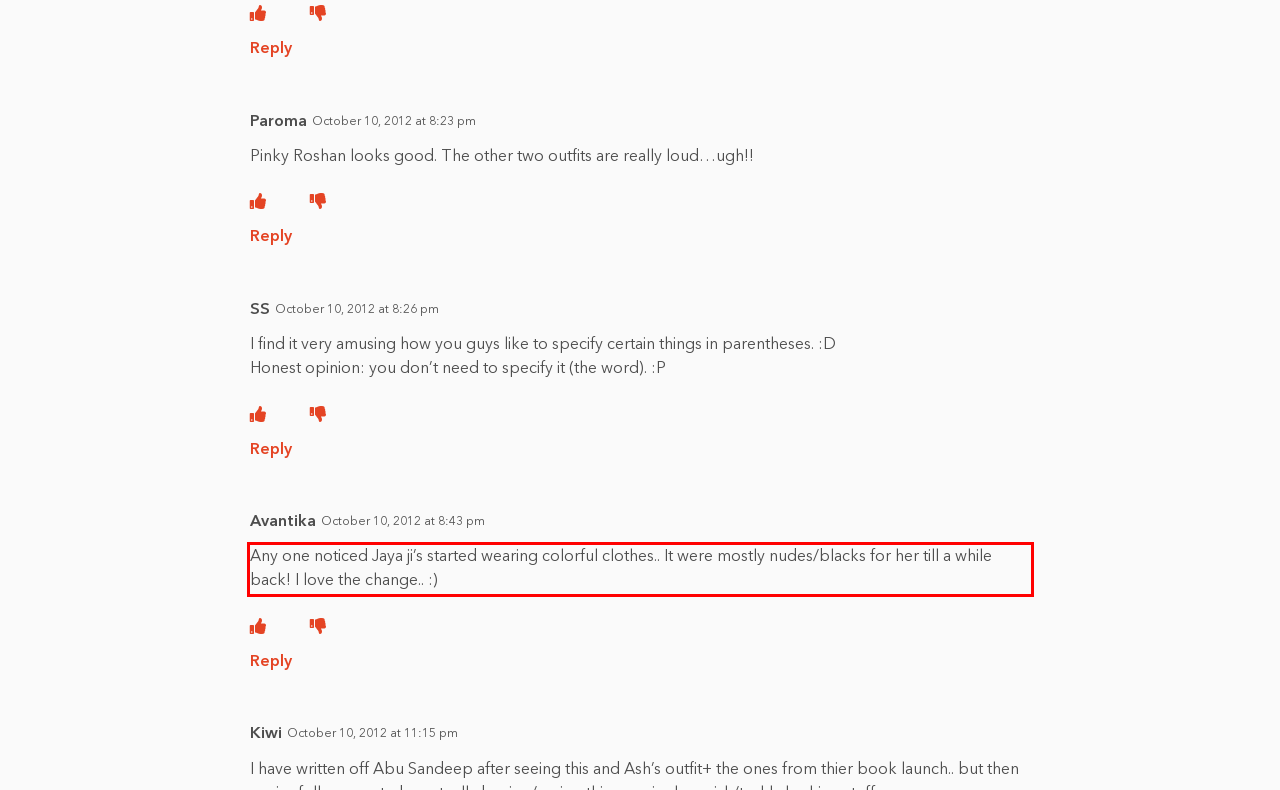Please extract the text content within the red bounding box on the webpage screenshot using OCR.

Any one noticed Jaya ji’s started wearing colorful clothes.. It were mostly nudes/blacks for her till a while back! I love the change.. :)